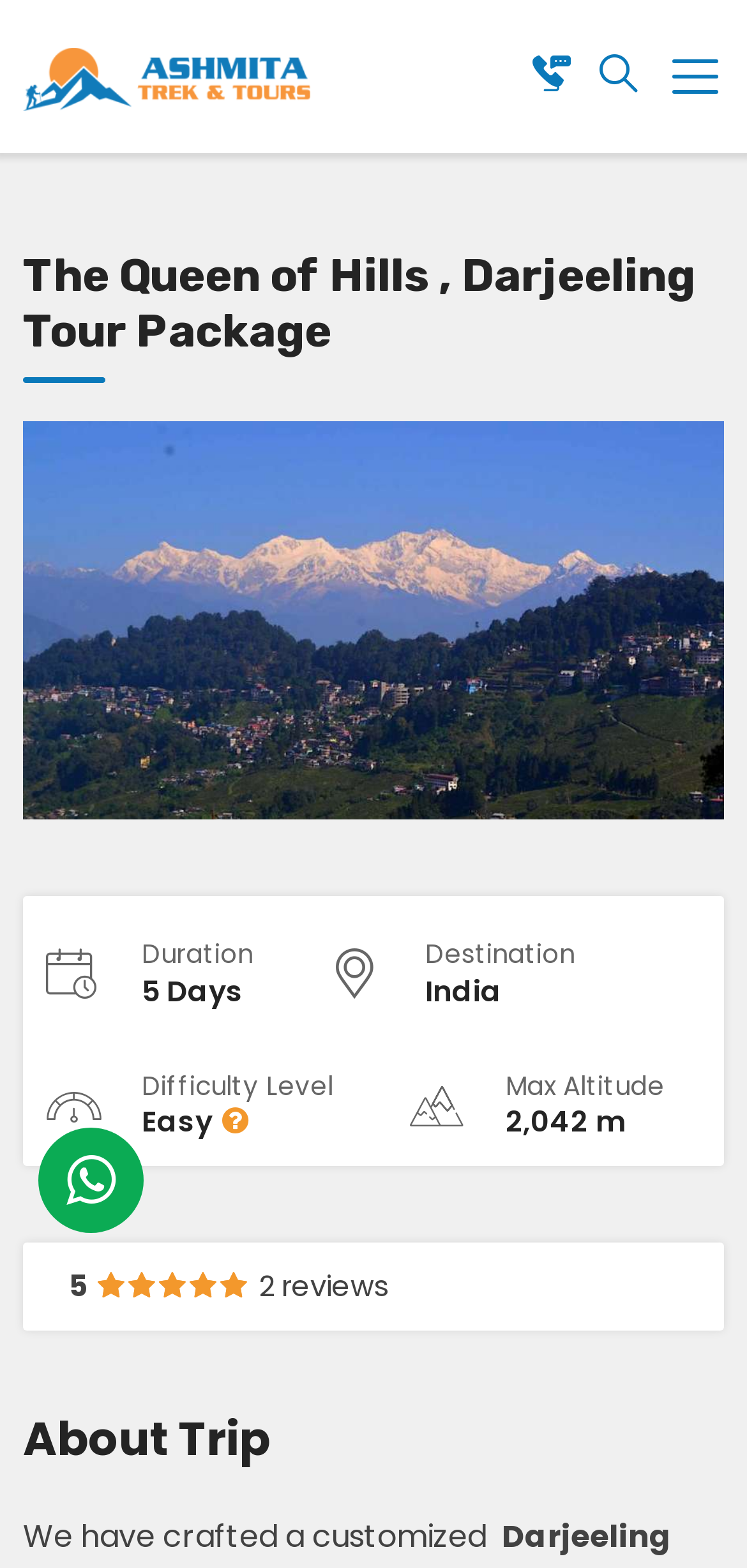Illustrate the webpage thoroughly, mentioning all important details.

The webpage is about a tour package for Darjeeling, a hill station in India. At the top left, there is a link to "Ashmita Trek & Tours" accompanied by an image of the company's logo. To the right of this, there are two social media links, represented by icons. Next to these icons, there is a button to toggle navigation.

Below the top section, there is a large heading that reads "The Queen of Hills, Darjeeling Tour Package", accompanied by an image that takes up most of the width of the page. Underneath this, there are several sections of information about the tour package, including duration, destination, difficulty level, and maximum altitude. The duration is 5 days, the destination is India, the difficulty level is easy, and the maximum altitude is 2,042 meters.

To the right of this information, there are two small pieces of text, one indicating that there are 5 items, and another indicating that there are 2 reviews. Below this, there is a heading that reads "About Trip", followed by a paragraph of text that describes the customized tour package.

At the bottom left of the page, there is a link to WhatsApp. Overall, the webpage is focused on providing information about a specific tour package for Darjeeling, with various details and a brief description of the trip.